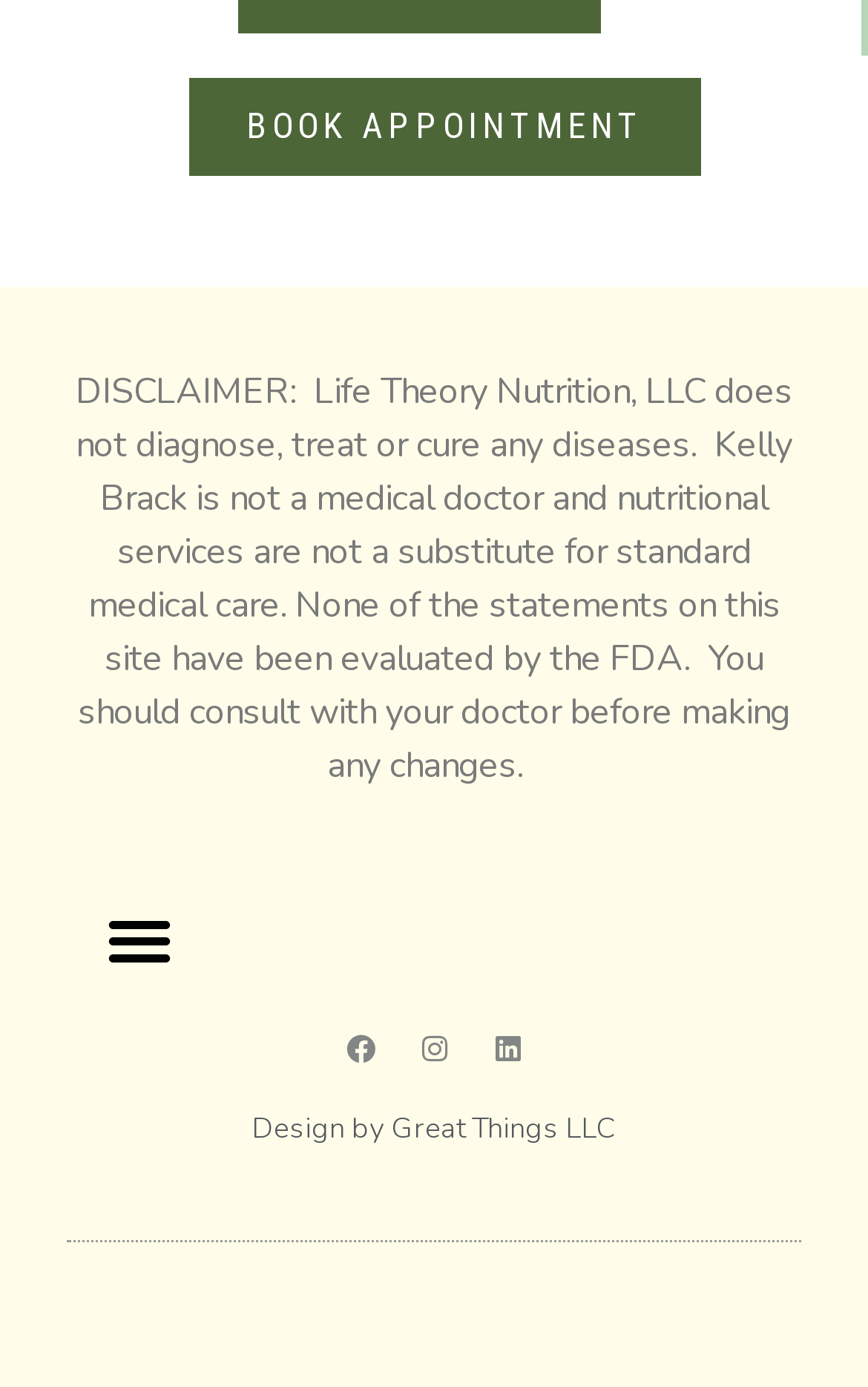What is the main action a user can take? Look at the image and give a one-word or short phrase answer.

Book appointment